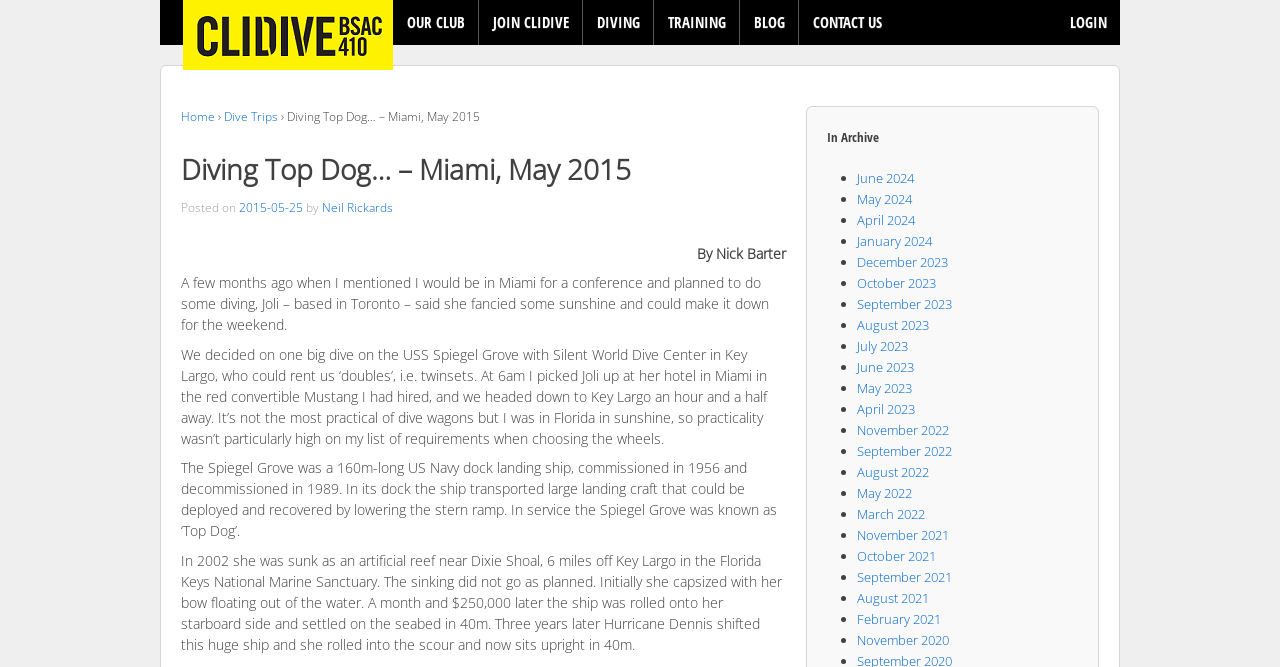Specify the bounding box coordinates of the area to click in order to execute this command: 'Login to the website'. The coordinates should consist of four float numbers ranging from 0 to 1, and should be formatted as [left, top, right, bottom].

[0.825, 0.0, 0.875, 0.067]